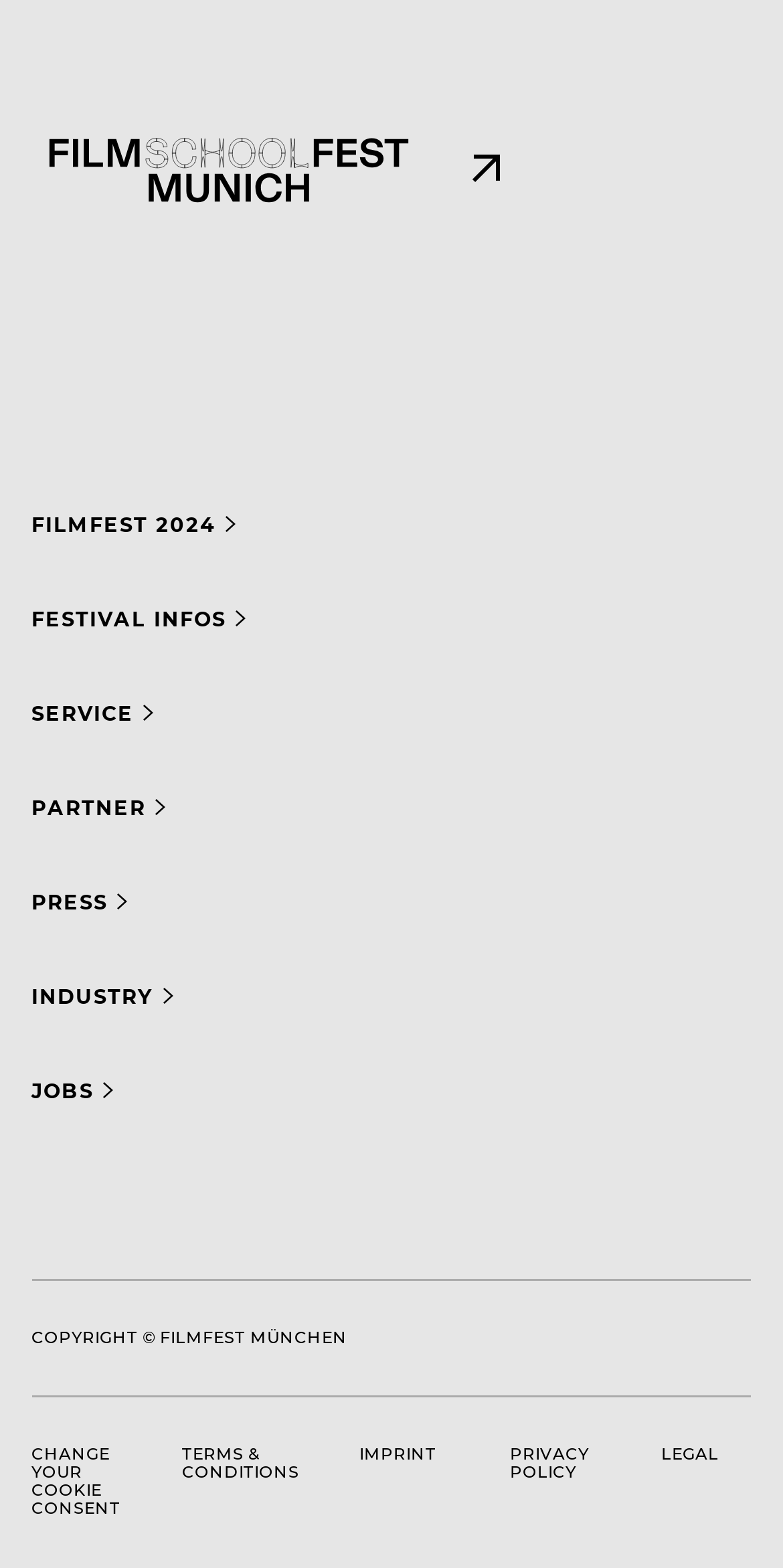Provide the bounding box coordinates of the section that needs to be clicked to accomplish the following instruction: "read COPYRIGHT information."

[0.04, 0.846, 0.443, 0.859]